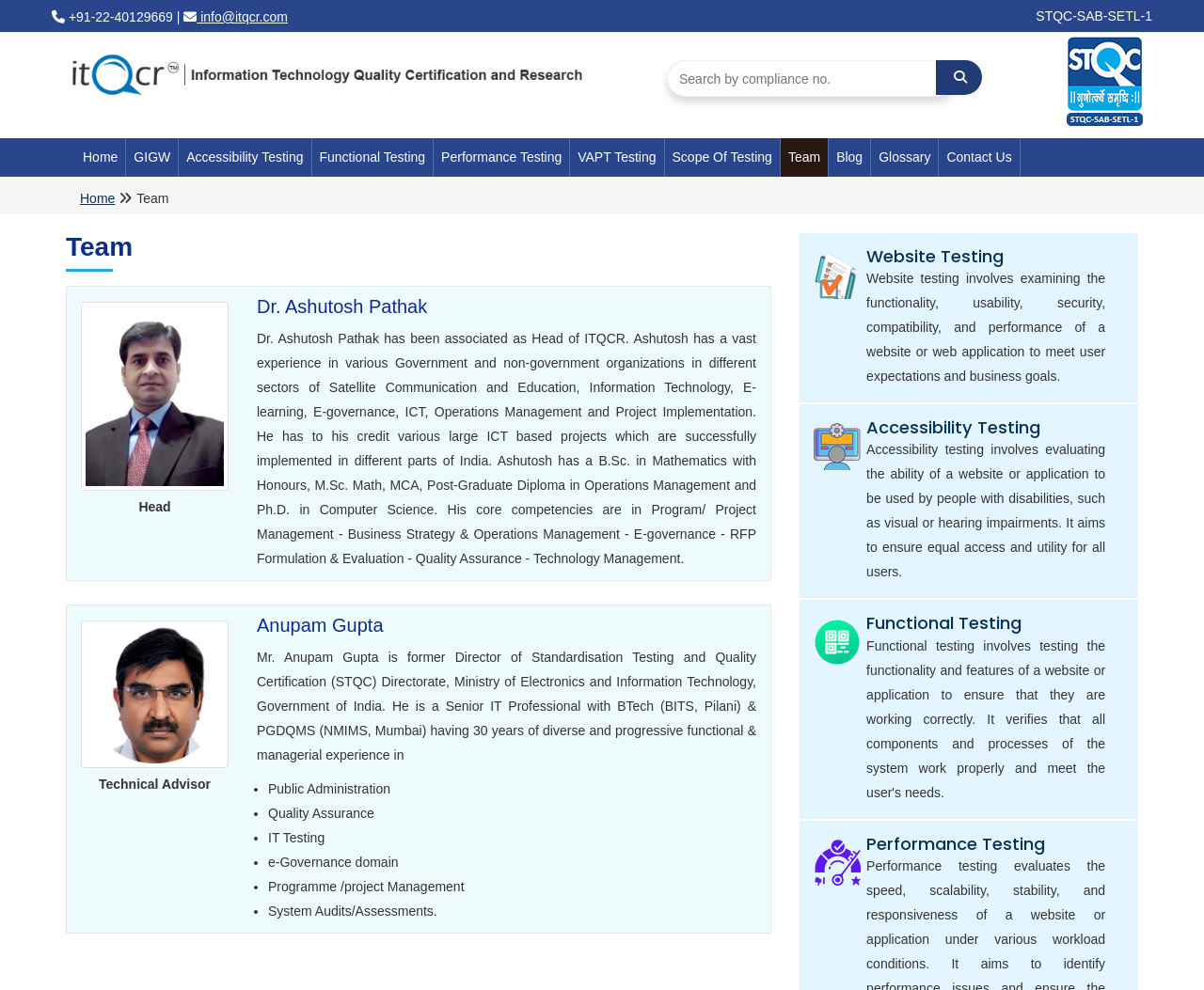How many team members are listed on this page?
Based on the content of the image, thoroughly explain and answer the question.

I found the number of team members by looking at the generic elements with the headings 'Dr. Ashutosh Pathak' and 'Anupam Gupta'.